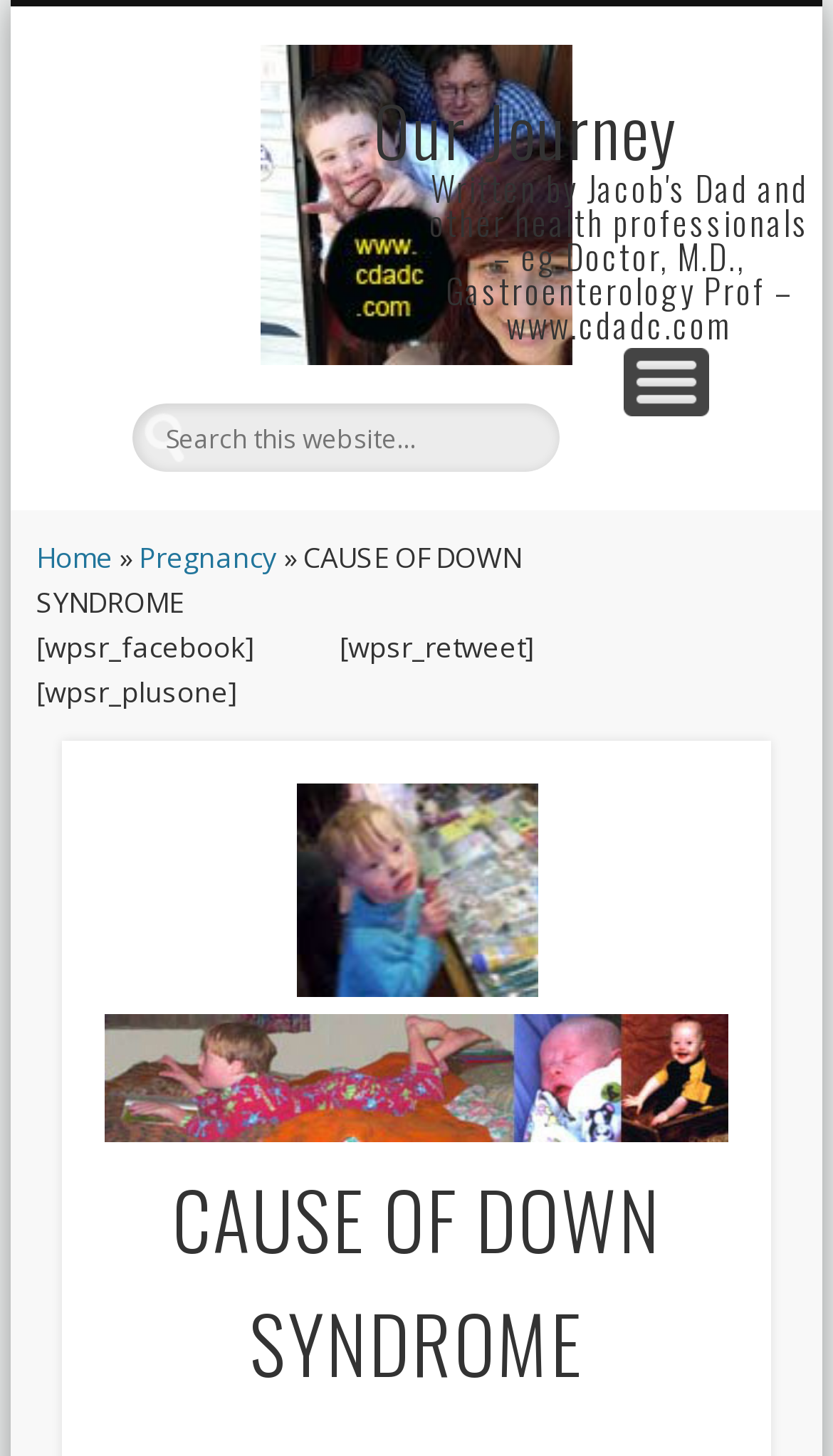Answer the question with a single word or phrase: 
Is the search box required?

No